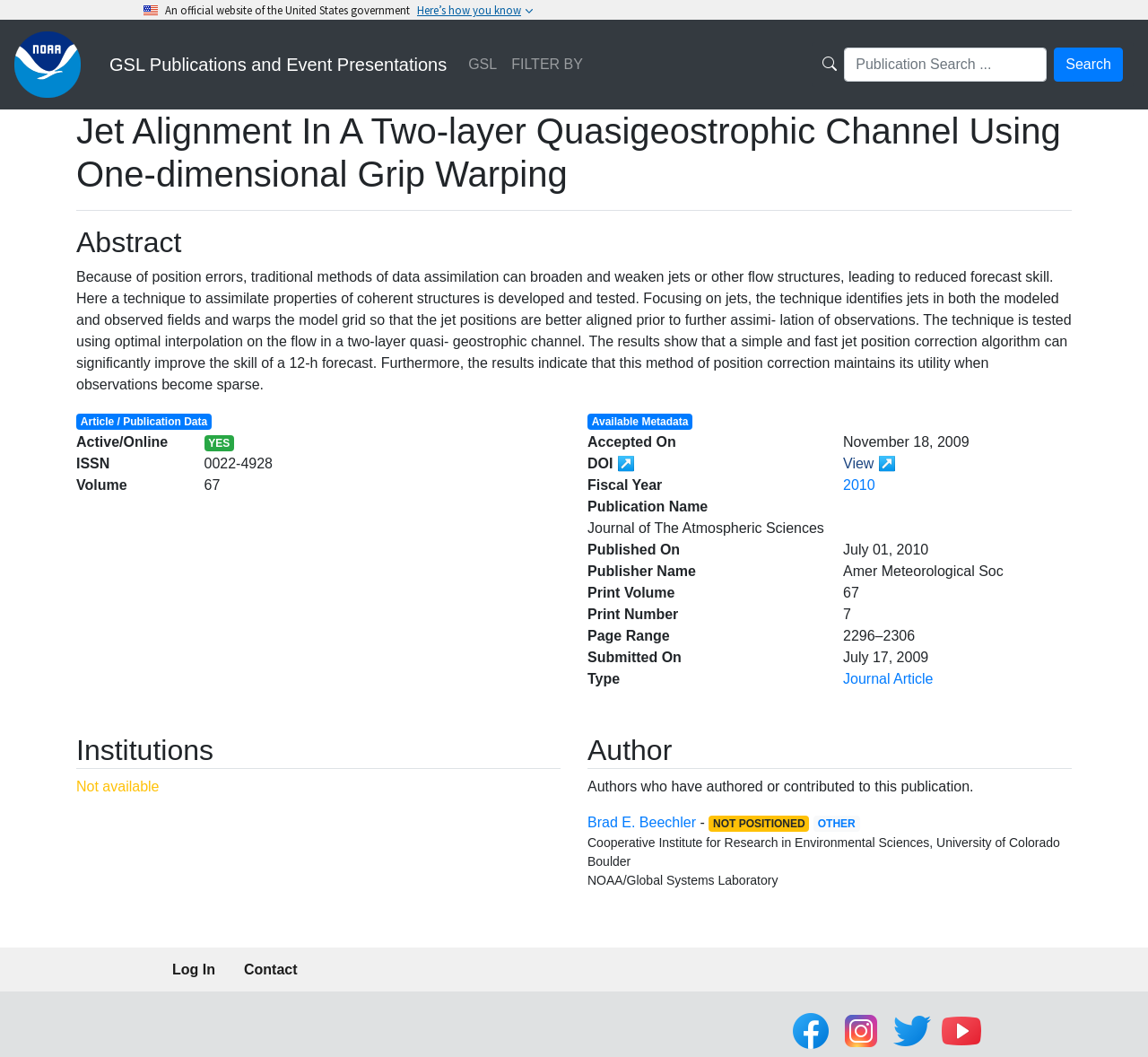Could you indicate the bounding box coordinates of the region to click in order to complete this instruction: "Search for publications".

[0.735, 0.045, 0.912, 0.077]